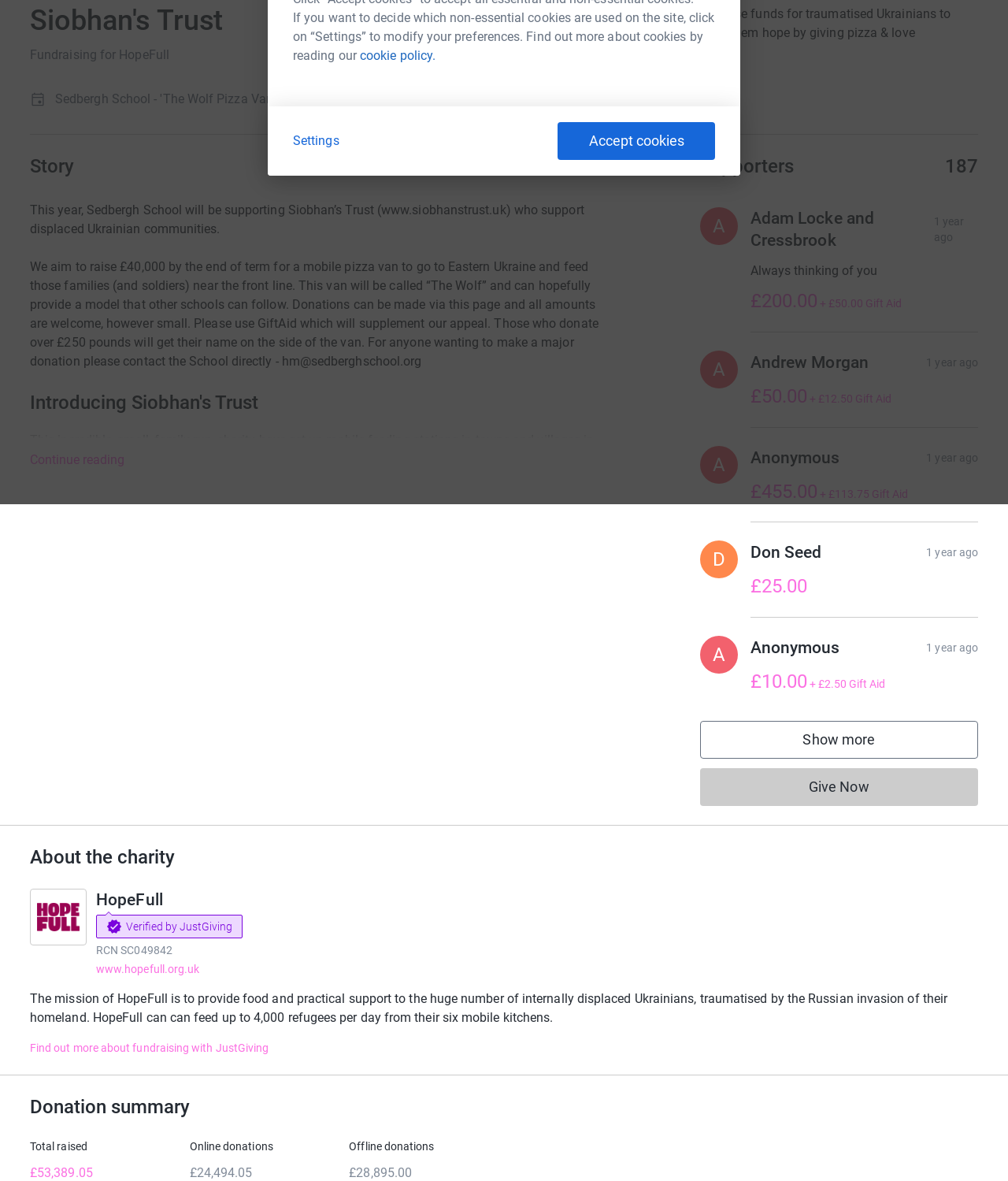Given the element description "Show more supporters", identify the bounding box of the corresponding UI element.

[0.694, 0.611, 0.97, 0.643]